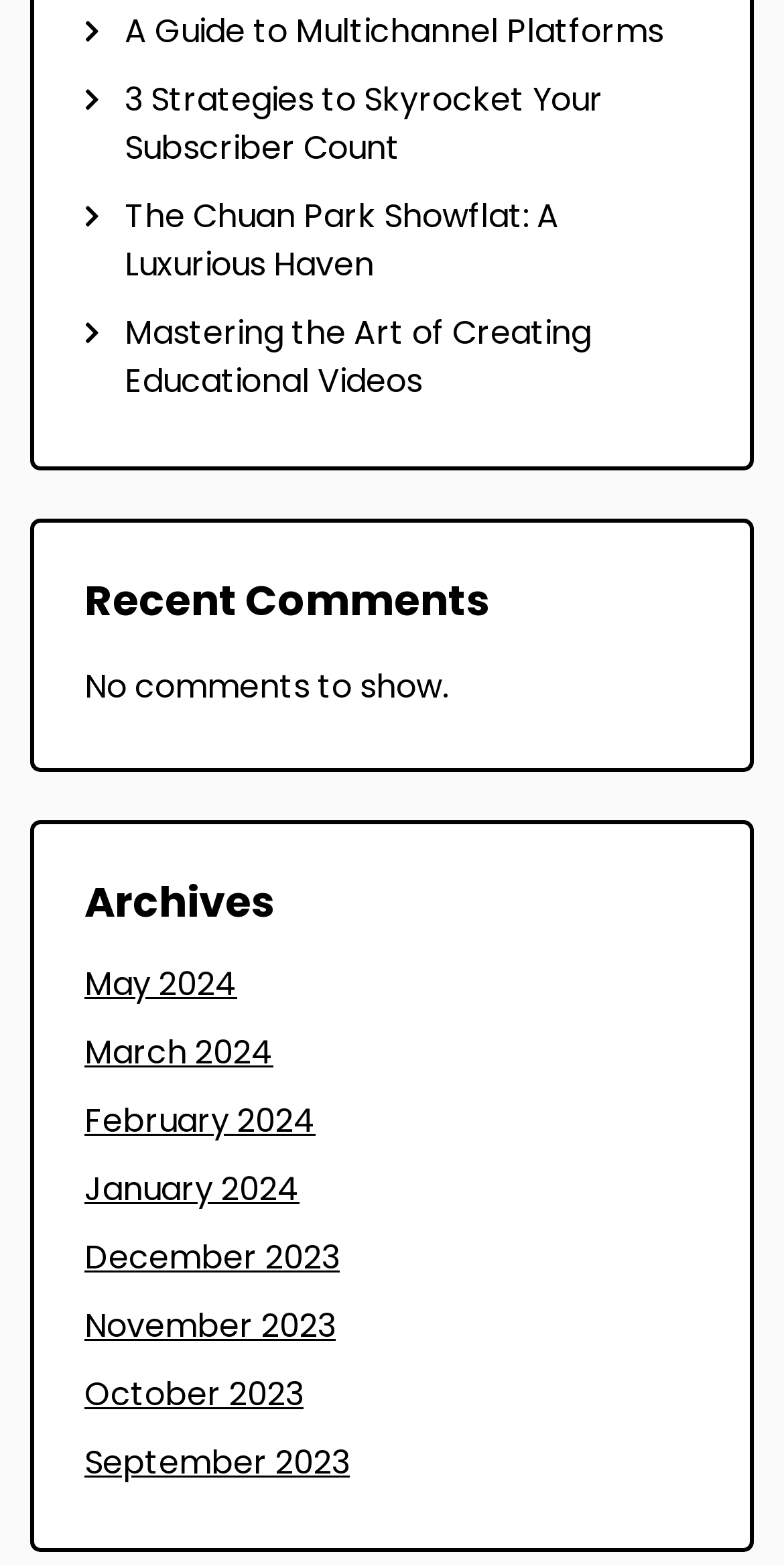Locate the bounding box coordinates of the item that should be clicked to fulfill the instruction: "Read about multichannel platforms".

[0.159, 0.005, 0.846, 0.035]